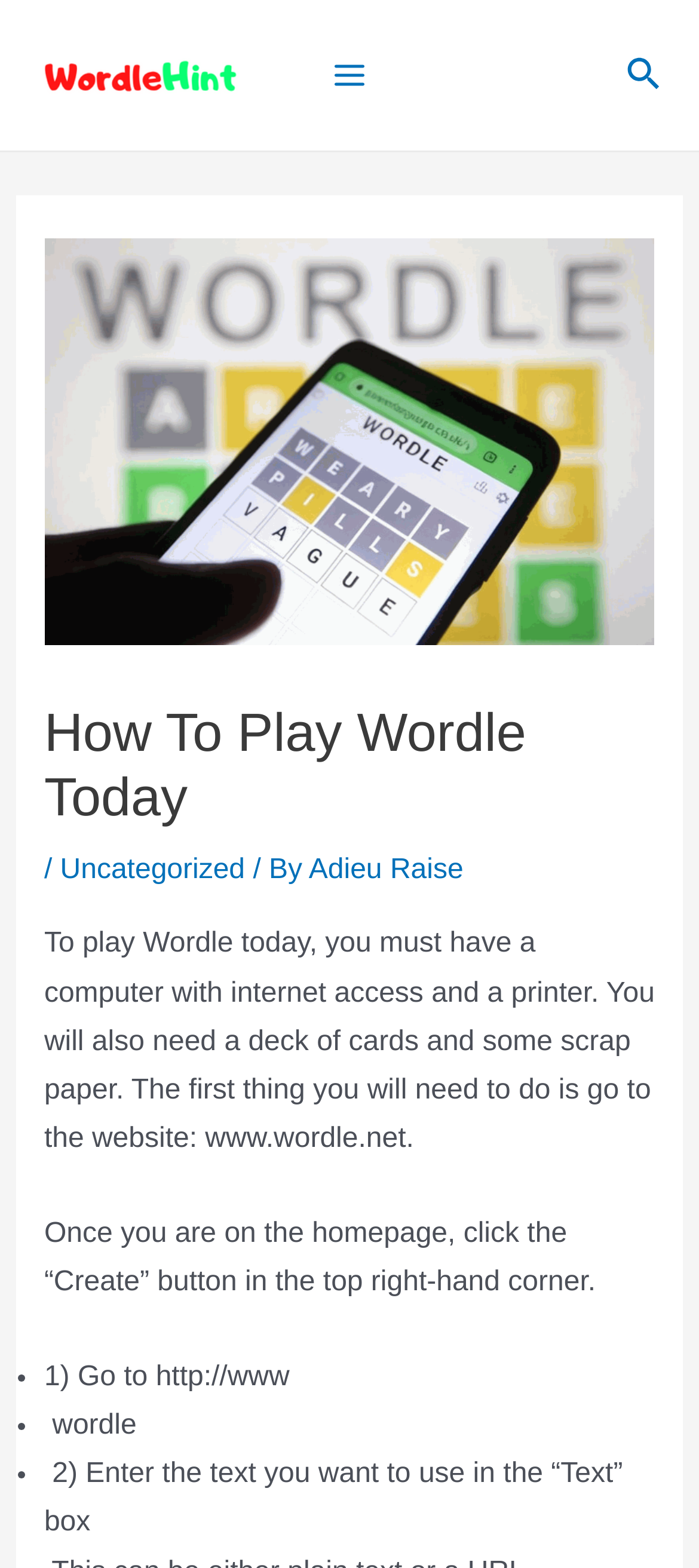Produce a meticulous description of the webpage.

The webpage is about "How to Play Wordle Today". At the top left, there is a link "wordle hint" accompanied by an image. Below it, a button "Main Menu" is located, which has an image on it. On the top right, a search icon link is situated, also accompanied by an image.

The main content of the webpage is divided into sections. The title "How To Play Wordle Today" is prominently displayed at the top, followed by a brief introduction that explains the necessary materials and steps to play Wordle today. The introduction is divided into paragraphs, with the first paragraph describing the required materials, including a computer, internet access, a printer, a deck of cards, and scrap paper.

Below the introduction, there are step-by-step instructions on how to play Wordle. The first step is to go to the website www.wordle.net, which is mentioned in the text. The second step is to click the "Create" button in the top right-hand corner of the homepage. These instructions are presented in a list format, with bullet points and brief descriptions of each step.

Throughout the webpage, there are several images, including the "wordle hint" image, the "Main Menu" button image, and the search icon image. The overall layout is organized, with clear headings and concise text that guides the user through the process of playing Wordle today.